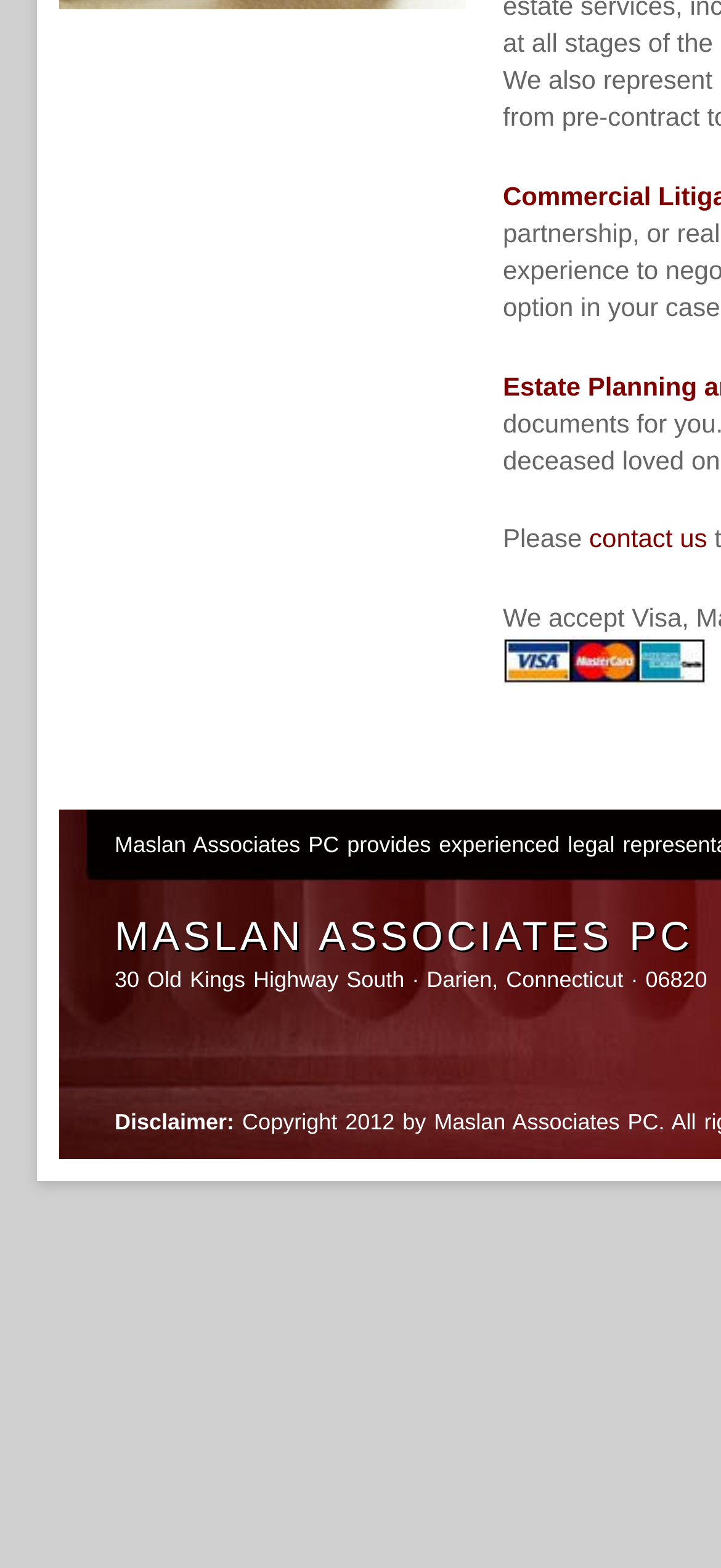Using the format (top-left x, top-left y, bottom-right x, bottom-right y), provide the bounding box coordinates for the described UI element. All values should be floating point numbers between 0 and 1: contact us

[0.817, 0.334, 0.981, 0.353]